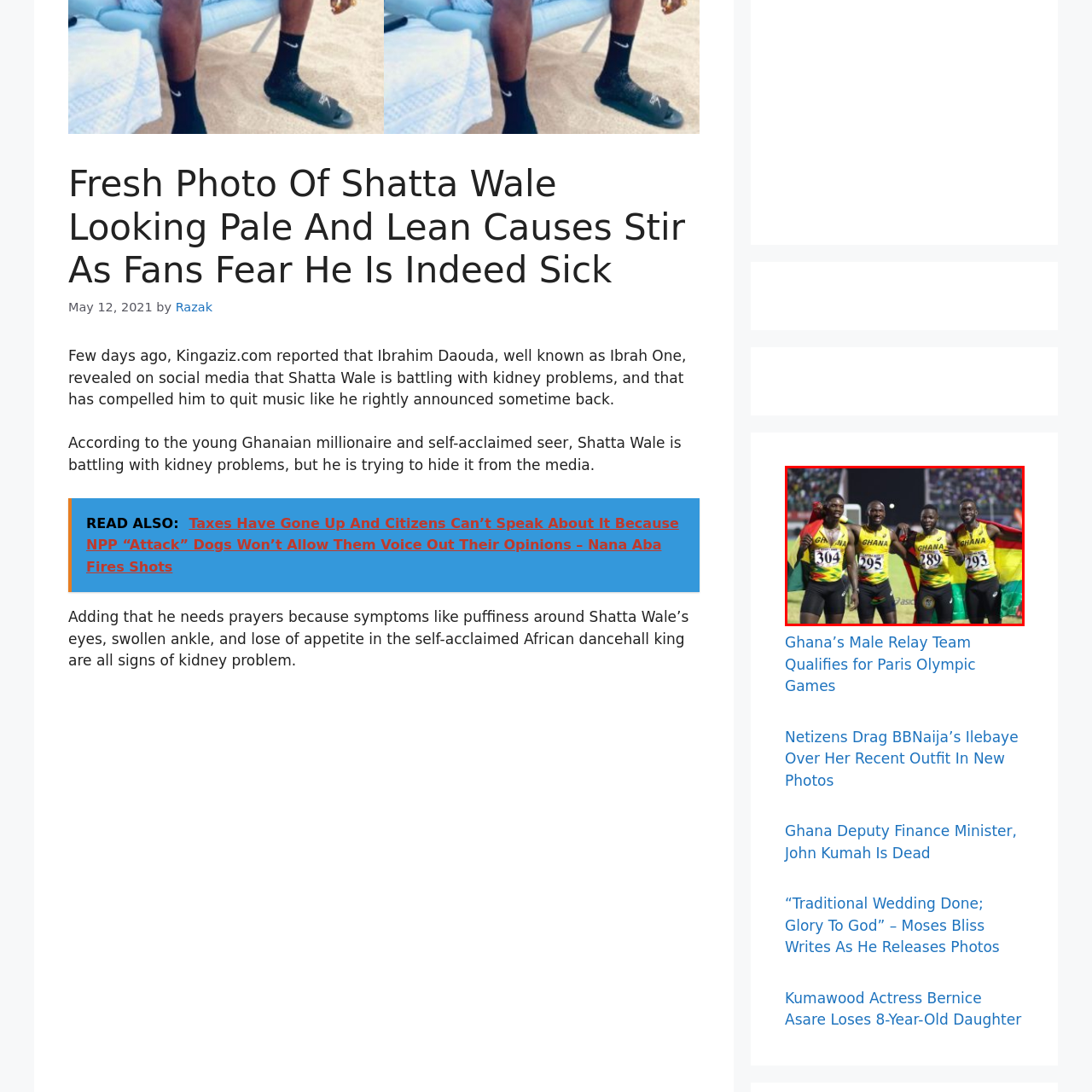Elaborate on the visual details of the image contained within the red boundary.

The image features Ghana's male relay team, proudly celebrating their qualification for the Paris Olympic Games. The athletes, dressed in vibrant jerseys emblazoned with "GHANA," stand together with joyful smiles, showcasing their national pride by draping Ghanaian flags around their shoulders. The atmosphere is electric, underscoring the significance of their achievement and the camaraderie among team members. Spectators in the background add to the lively setting, highlighting the support for the team as they embrace this milestone in their athletic journey.